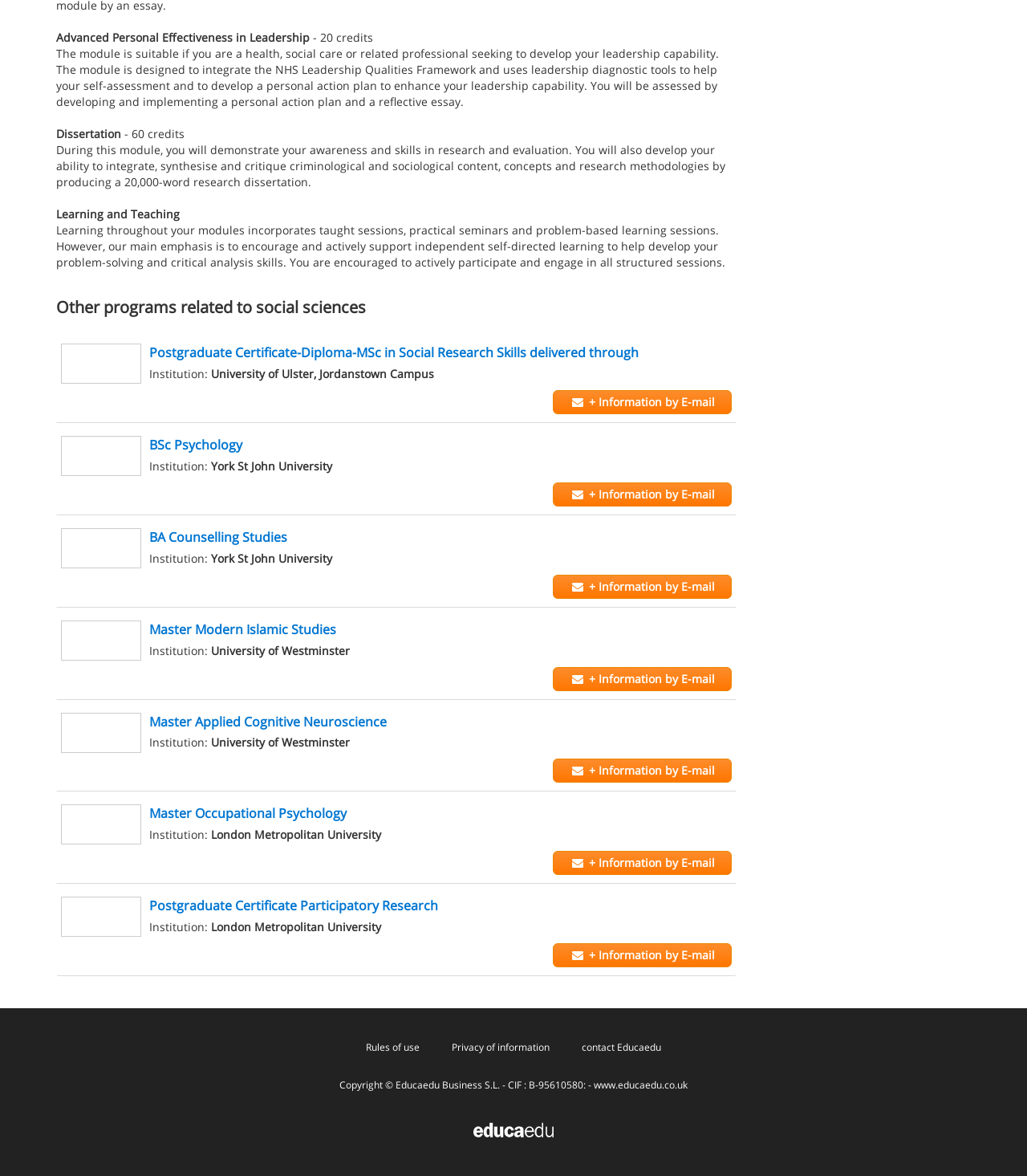Please determine the bounding box coordinates of the area that needs to be clicked to complete this task: 'View Postgraduate Certificate-Diploma-MSc in Social Research Skills'. The coordinates must be four float numbers between 0 and 1, formatted as [left, top, right, bottom].

[0.145, 0.292, 0.622, 0.307]